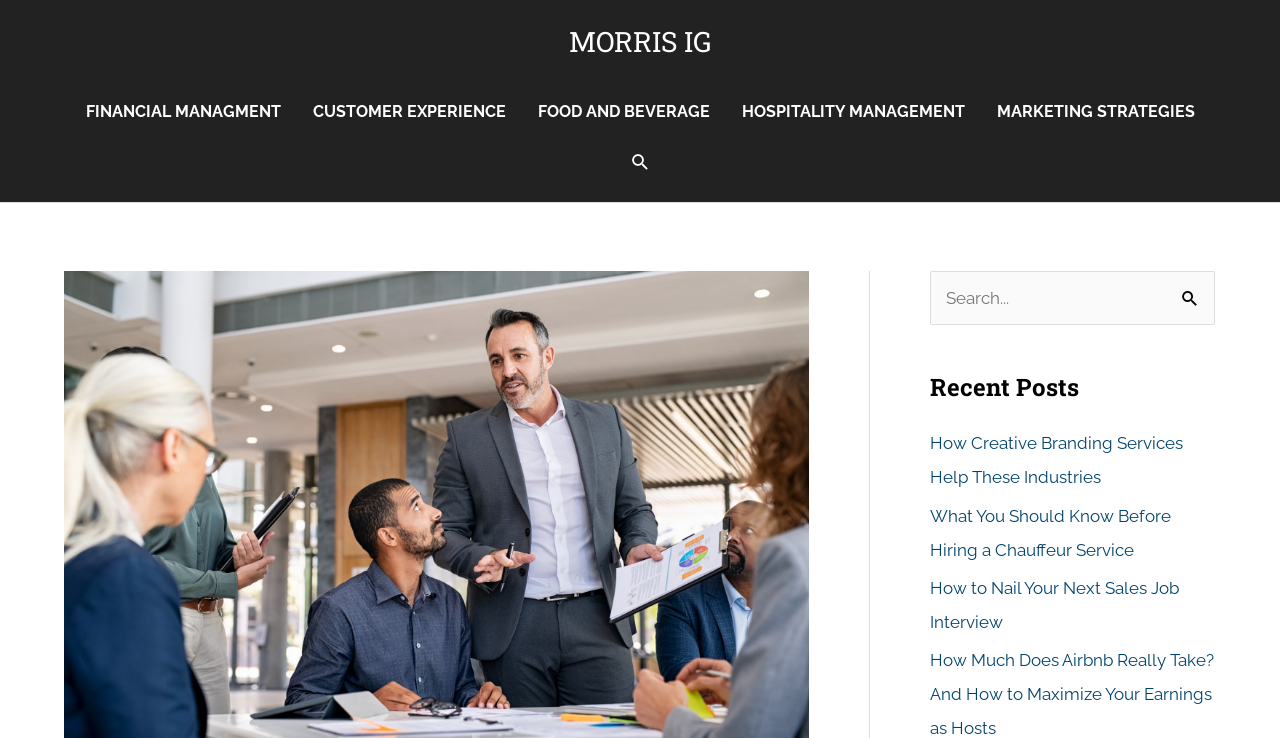Kindly determine the bounding box coordinates for the clickable area to achieve the given instruction: "Go to FINANCIAL MANAGMENT page".

[0.054, 0.104, 0.232, 0.201]